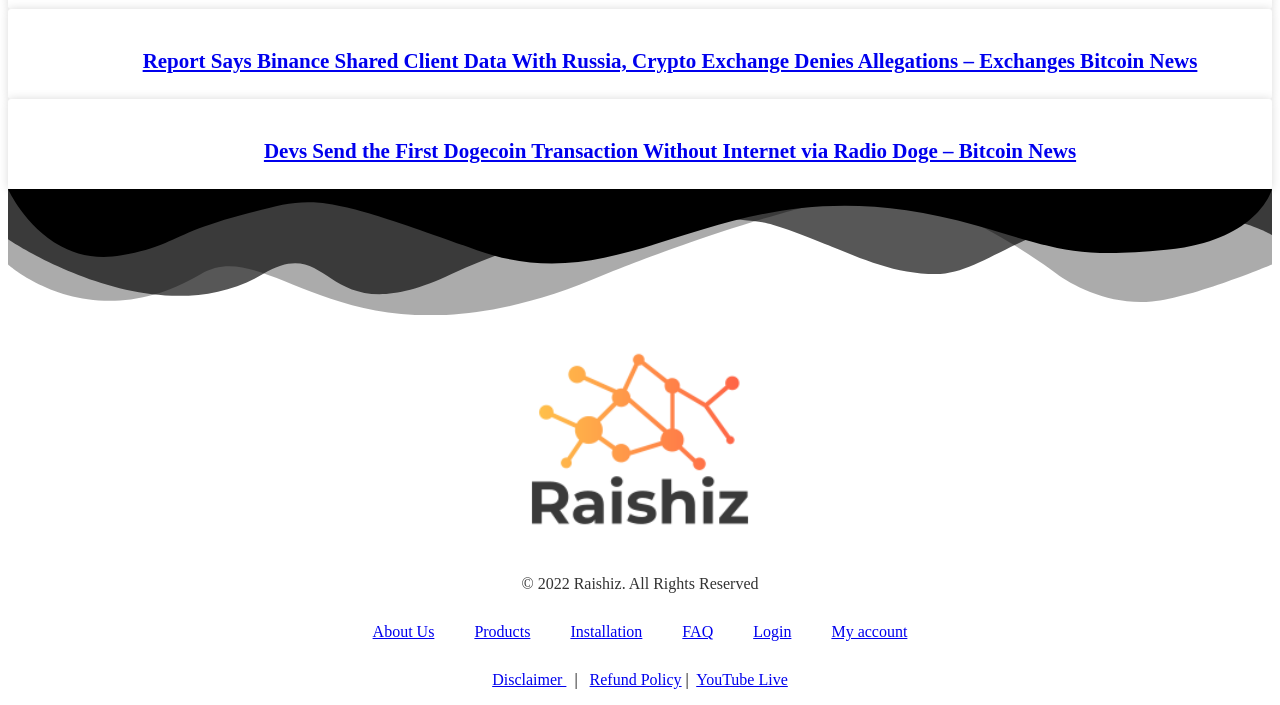Indicate the bounding box coordinates of the clickable region to achieve the following instruction: "Watch YouTube Live."

[0.544, 0.952, 0.615, 0.976]